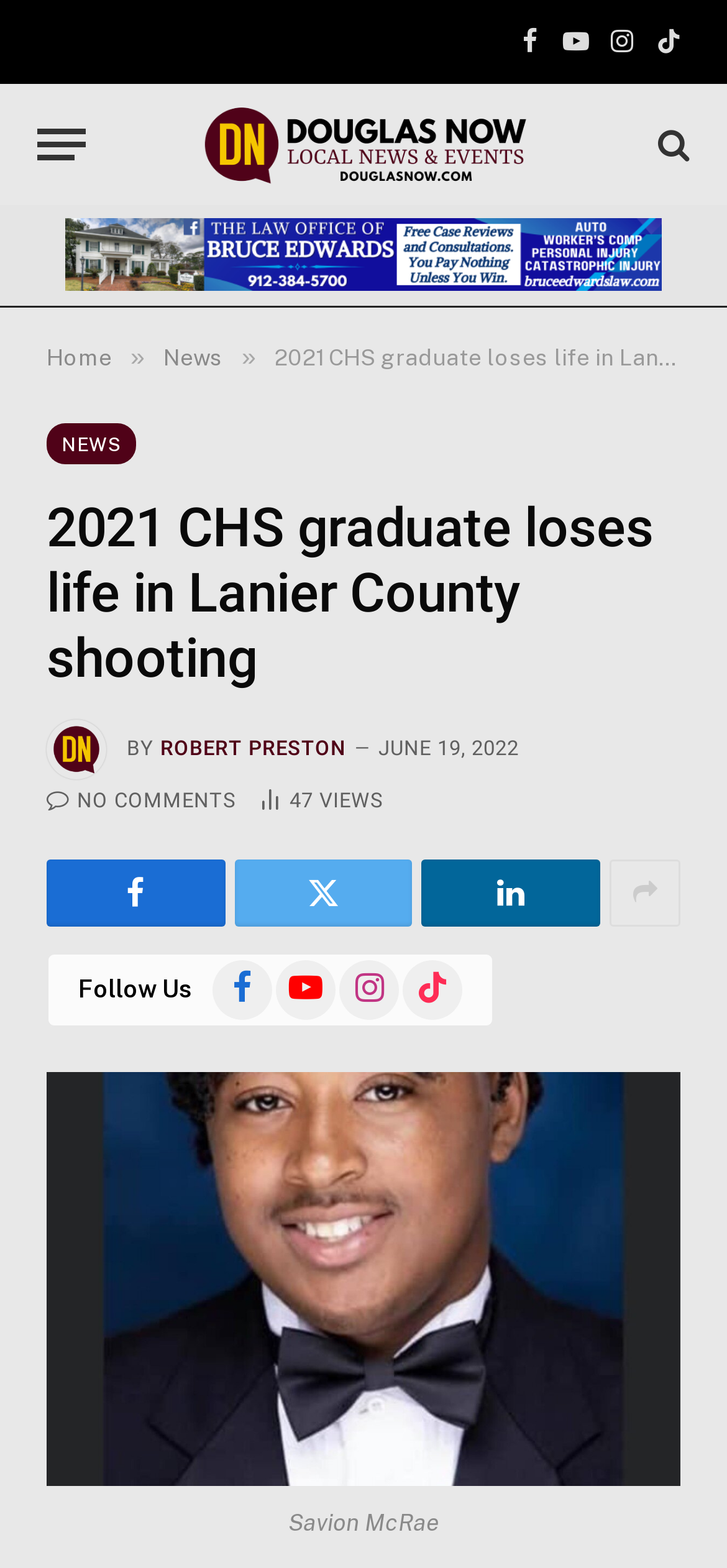Please determine the bounding box coordinates of the element to click in order to execute the following instruction: "Follow Douglas Now on YouTube". The coordinates should be four float numbers between 0 and 1, specified as [left, top, right, bottom].

[0.763, 0.0, 0.822, 0.054]